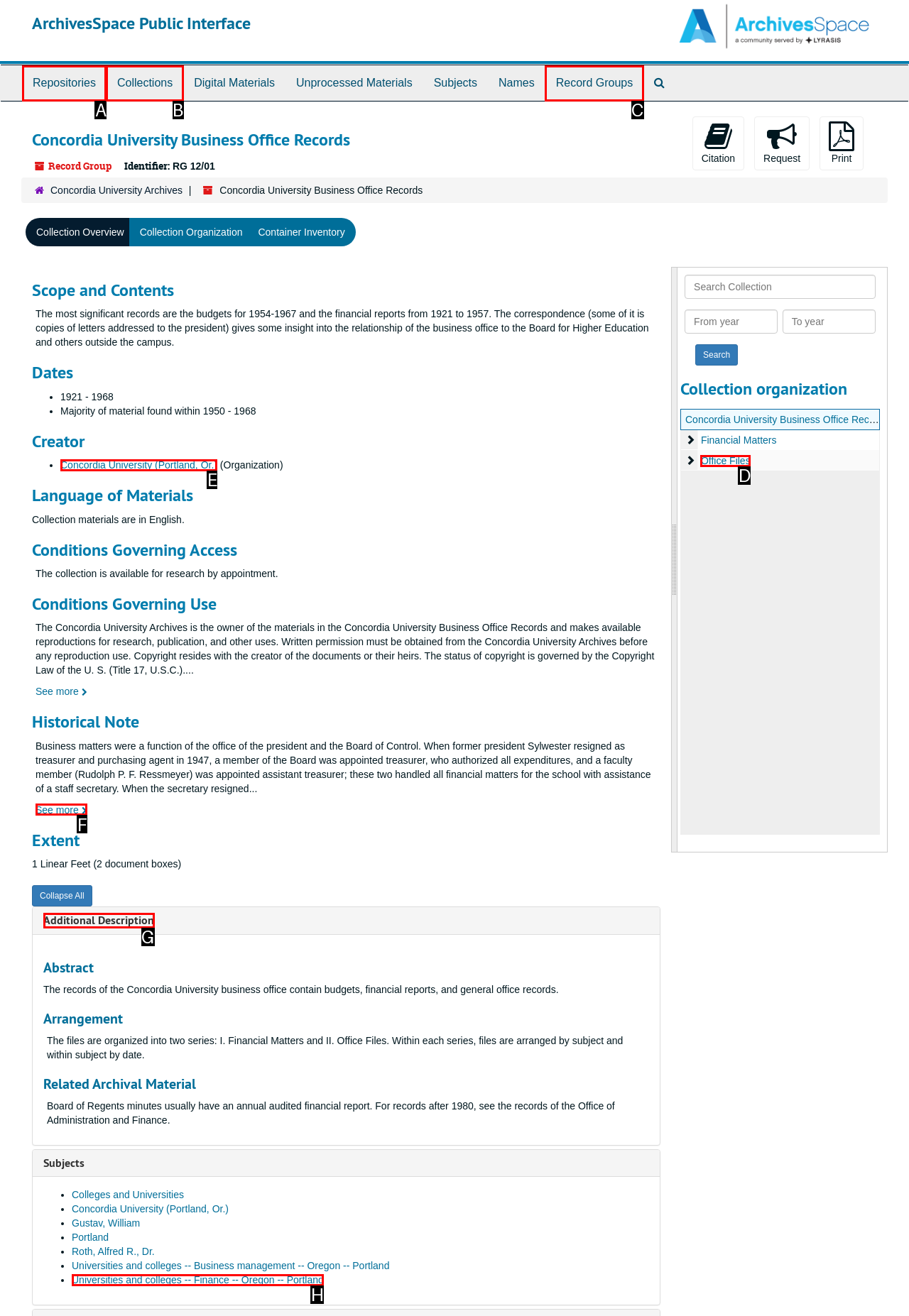Determine which HTML element best suits the description: Concordia University (Portland, Or.). Reply with the letter of the matching option.

E